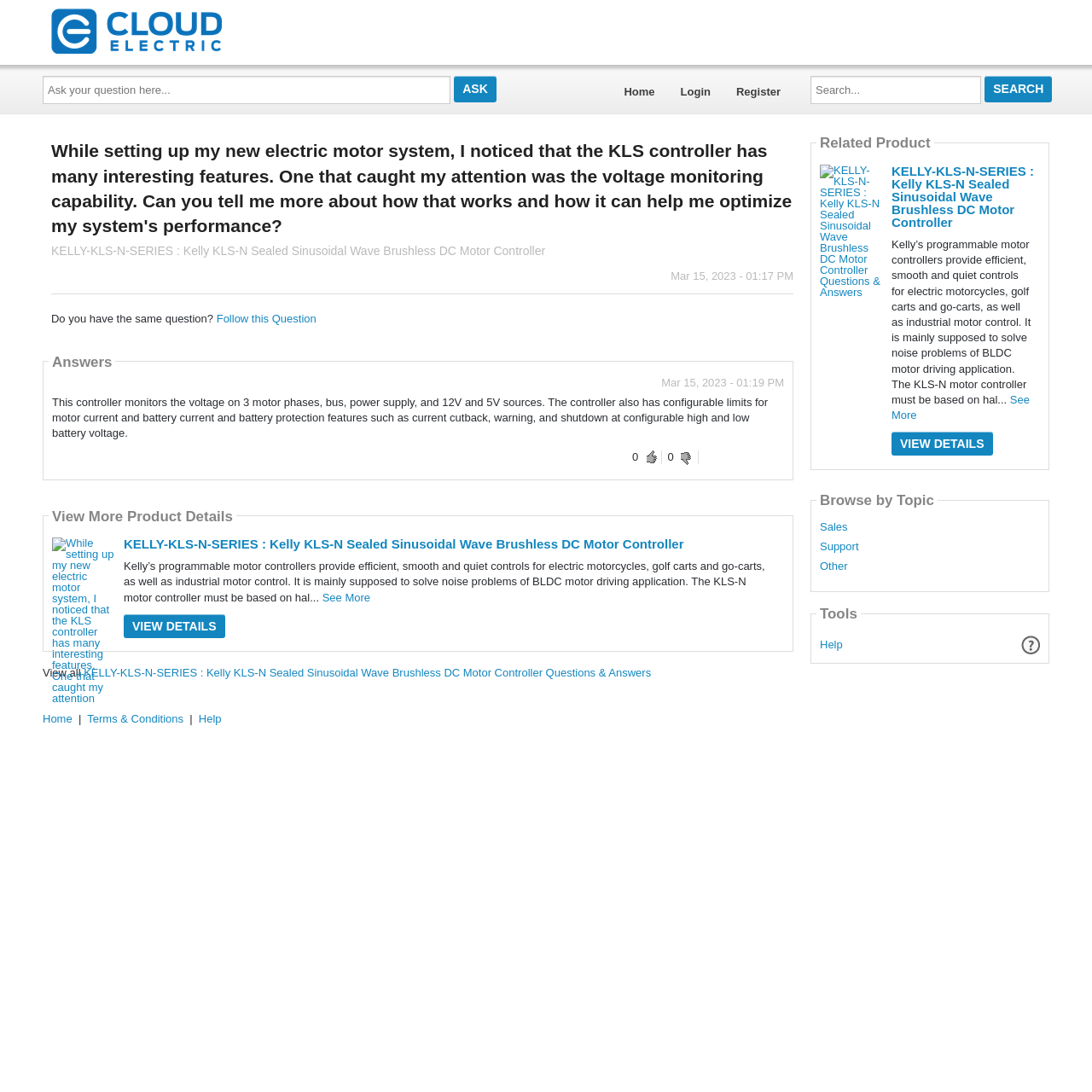Locate the bounding box coordinates of the area where you should click to accomplish the instruction: "View all questions and answers".

[0.077, 0.61, 0.596, 0.622]